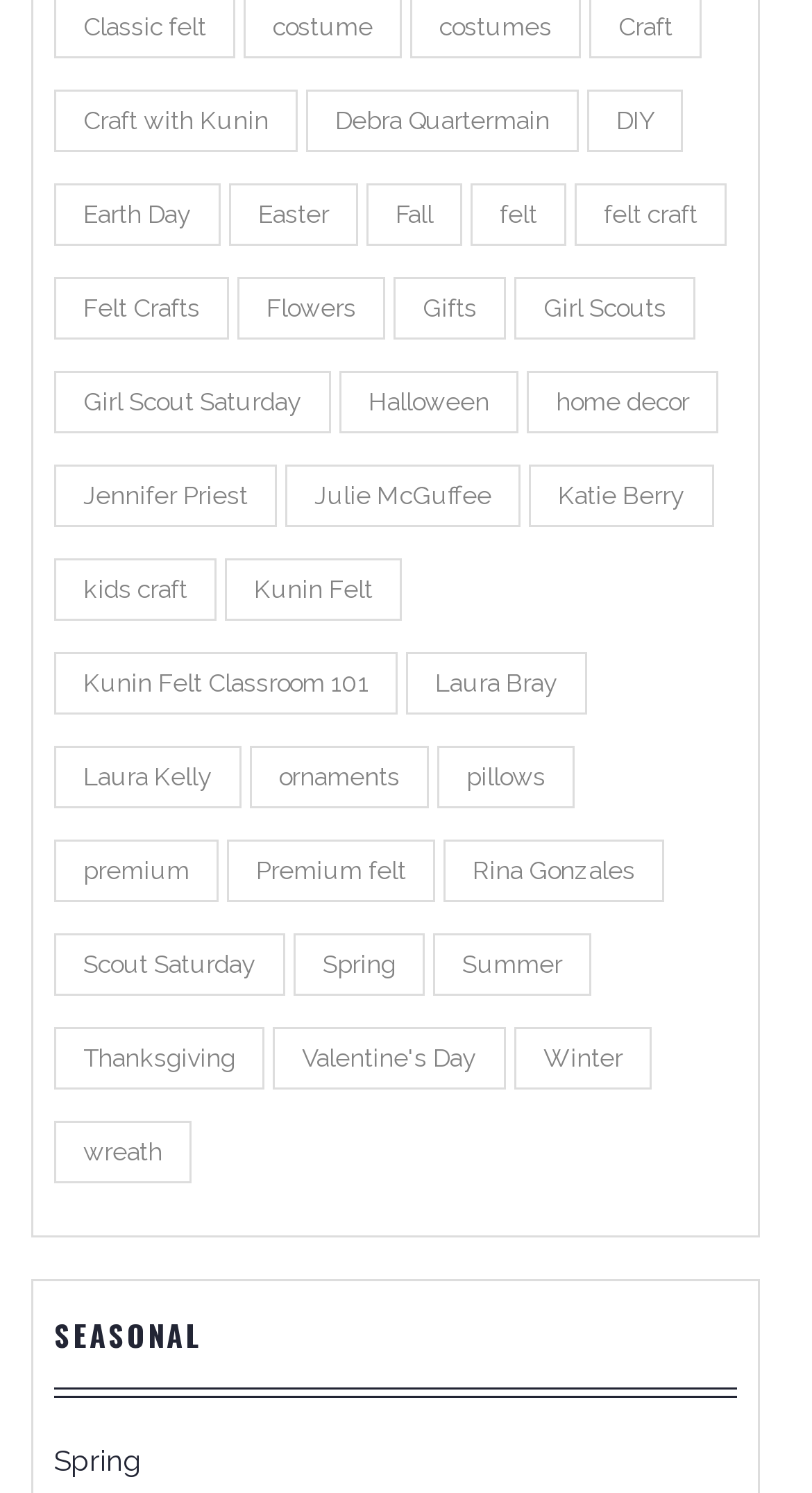Determine the bounding box coordinates of the clickable region to execute the instruction: "Click on the 'Craft with Kunin' link". The coordinates should be four float numbers between 0 and 1, denoted as [left, top, right, bottom].

[0.067, 0.06, 0.367, 0.101]